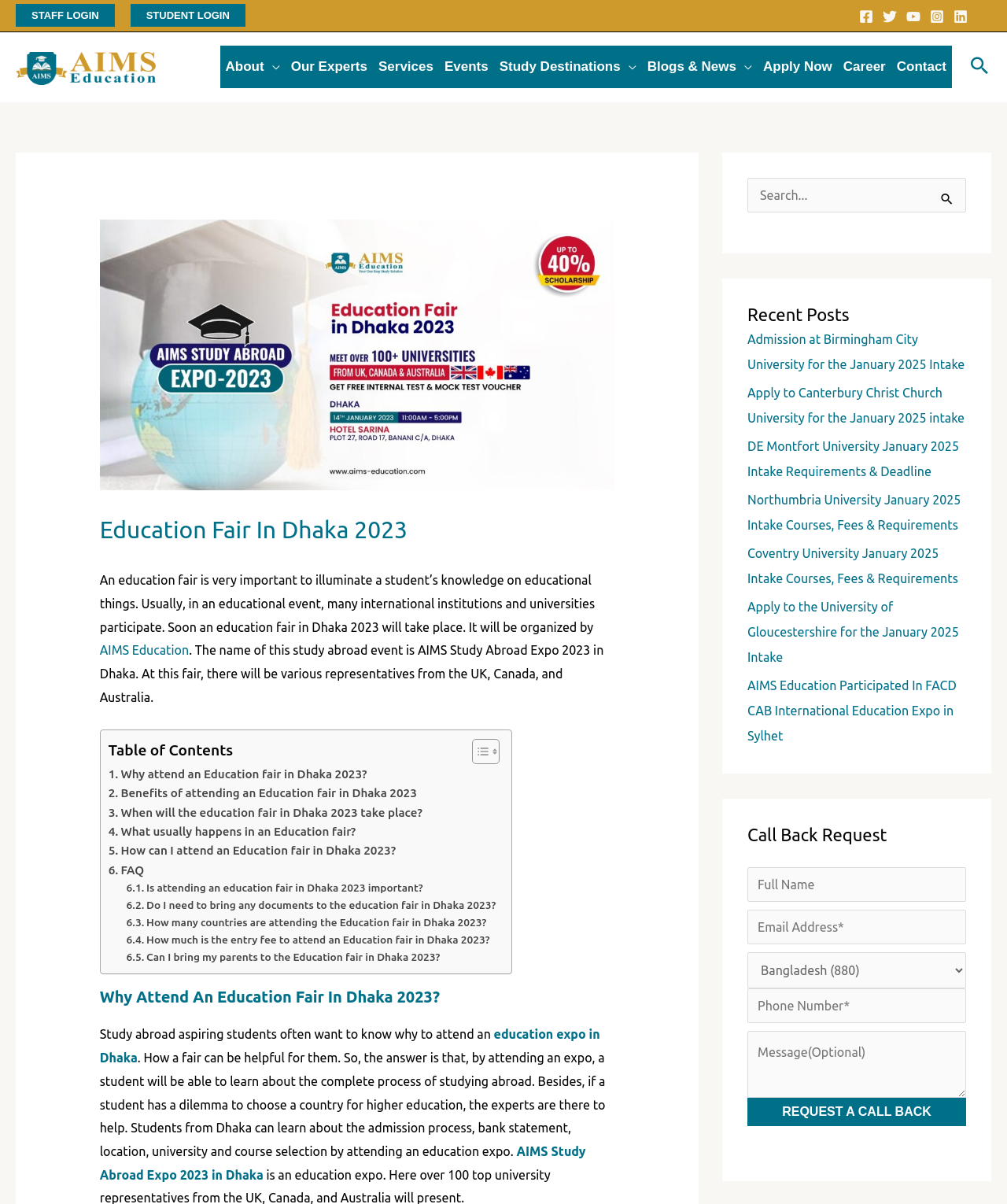What is the section below the search bar called?
Answer the question with a single word or phrase, referring to the image.

Recent Posts